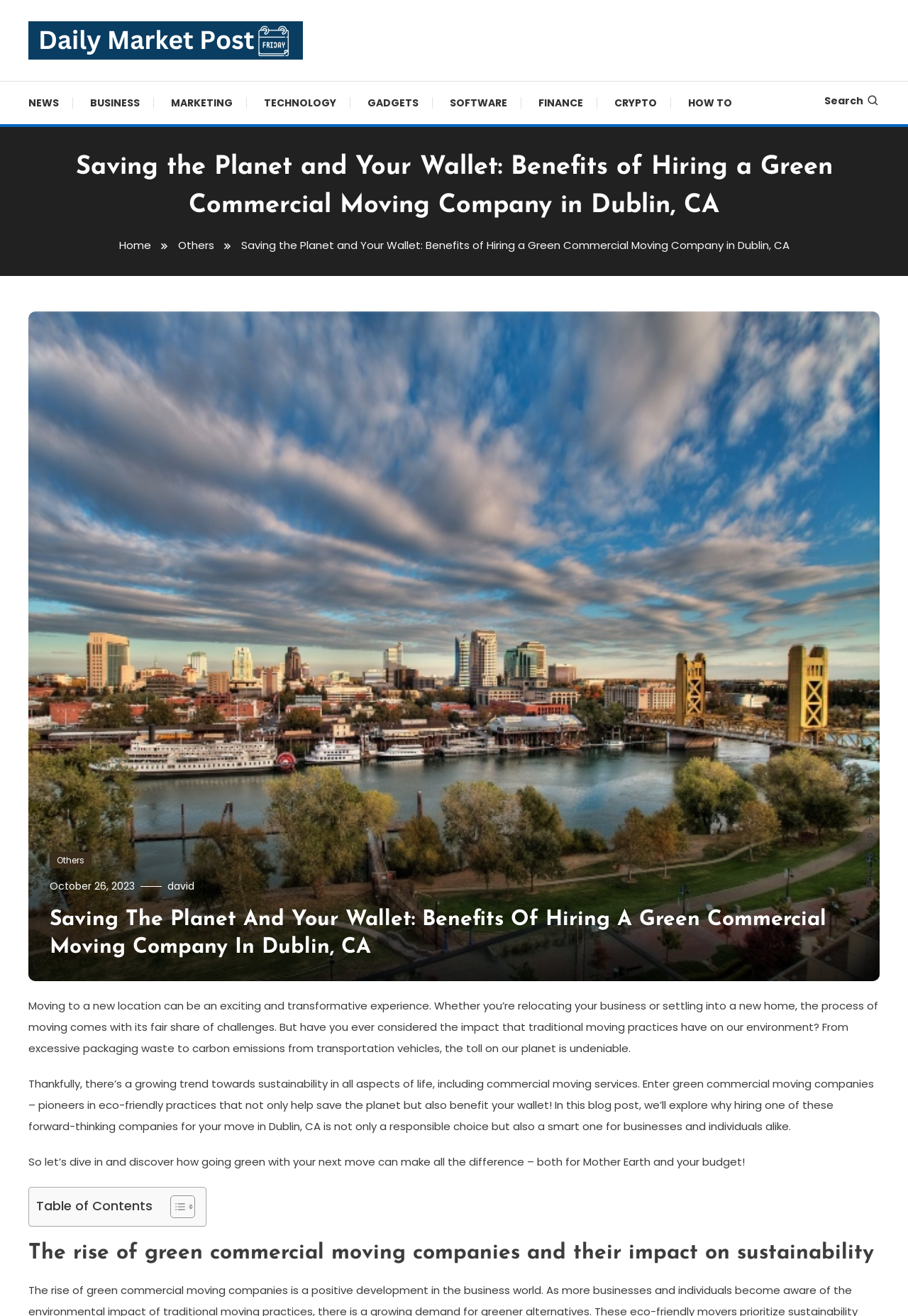Given the description News, predict the bounding box coordinates of the UI element. Ensure the coordinates are in the format (top-left x, top-left y, bottom-right x, bottom-right y) and all values are between 0 and 1.

[0.031, 0.062, 0.08, 0.094]